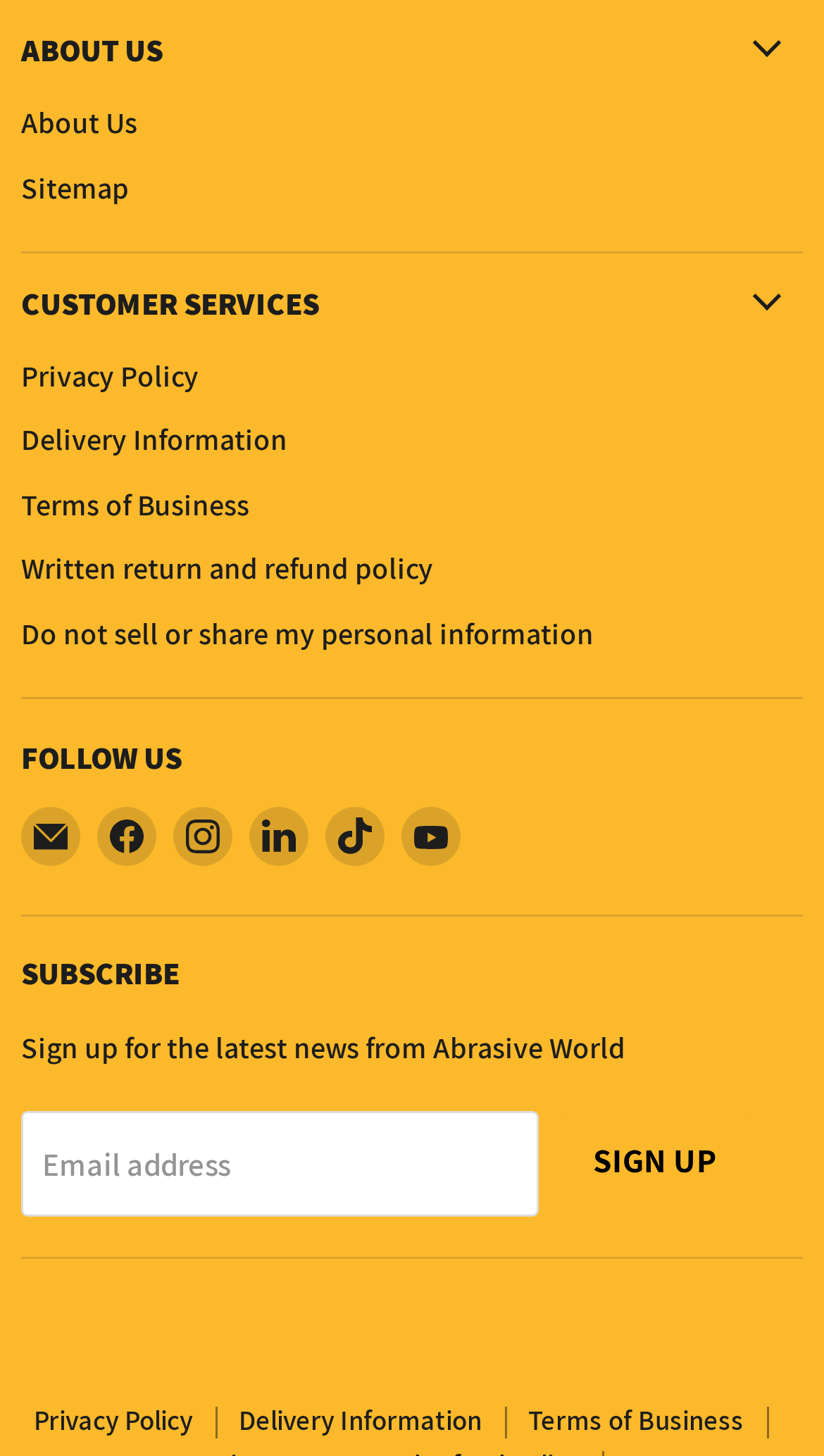Please find the bounding box coordinates of the clickable region needed to complete the following instruction: "View about us page". The bounding box coordinates must consist of four float numbers between 0 and 1, i.e., [left, top, right, bottom].

[0.026, 0.714, 0.974, 0.783]